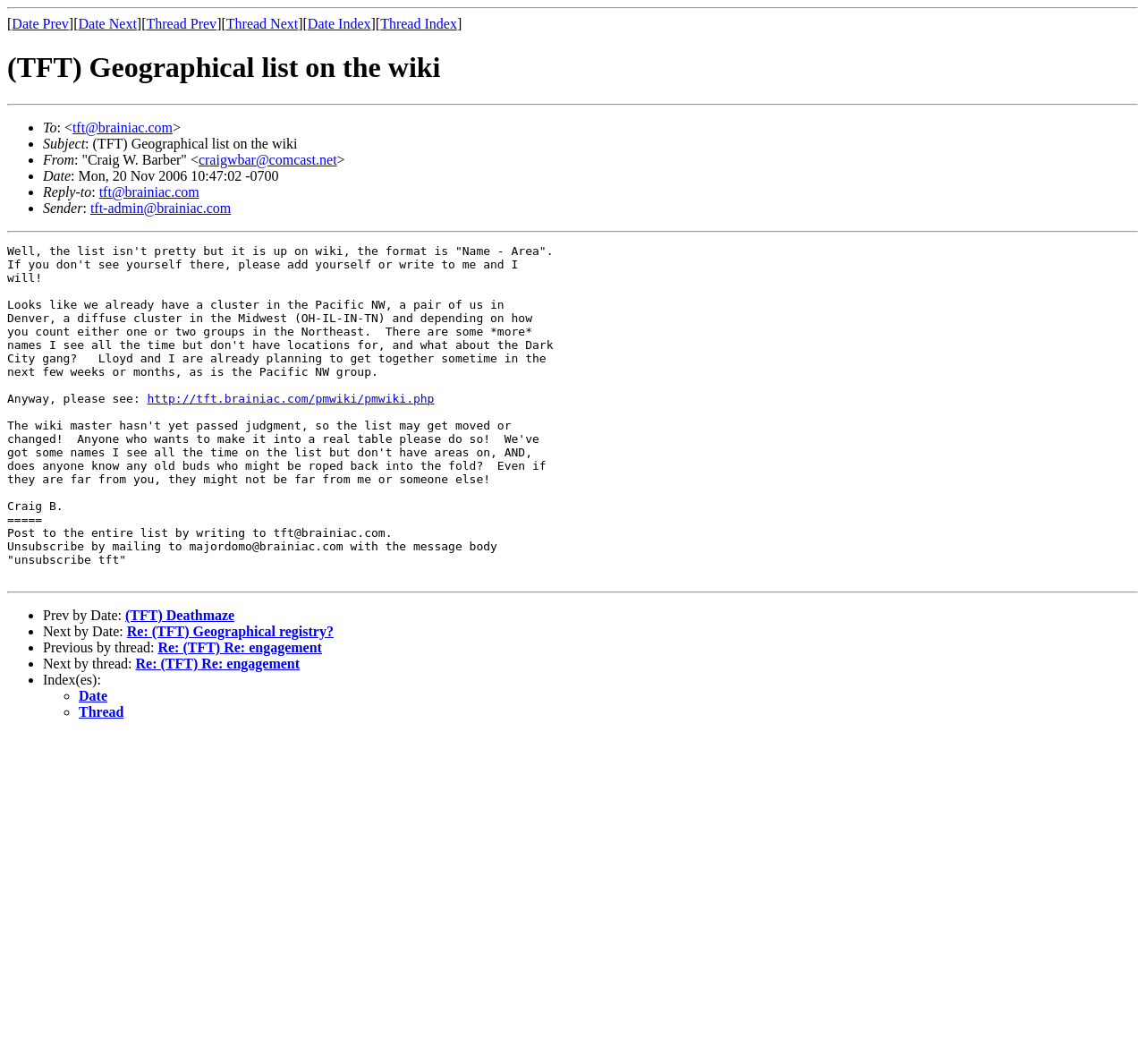What is the format of the list?
Analyze the screenshot and provide a detailed answer to the question.

The format of the list is 'Name - Area', as mentioned in the text. This format allows TFT members to easily identify themselves and their locations, making it easier to connect with others in the same area.